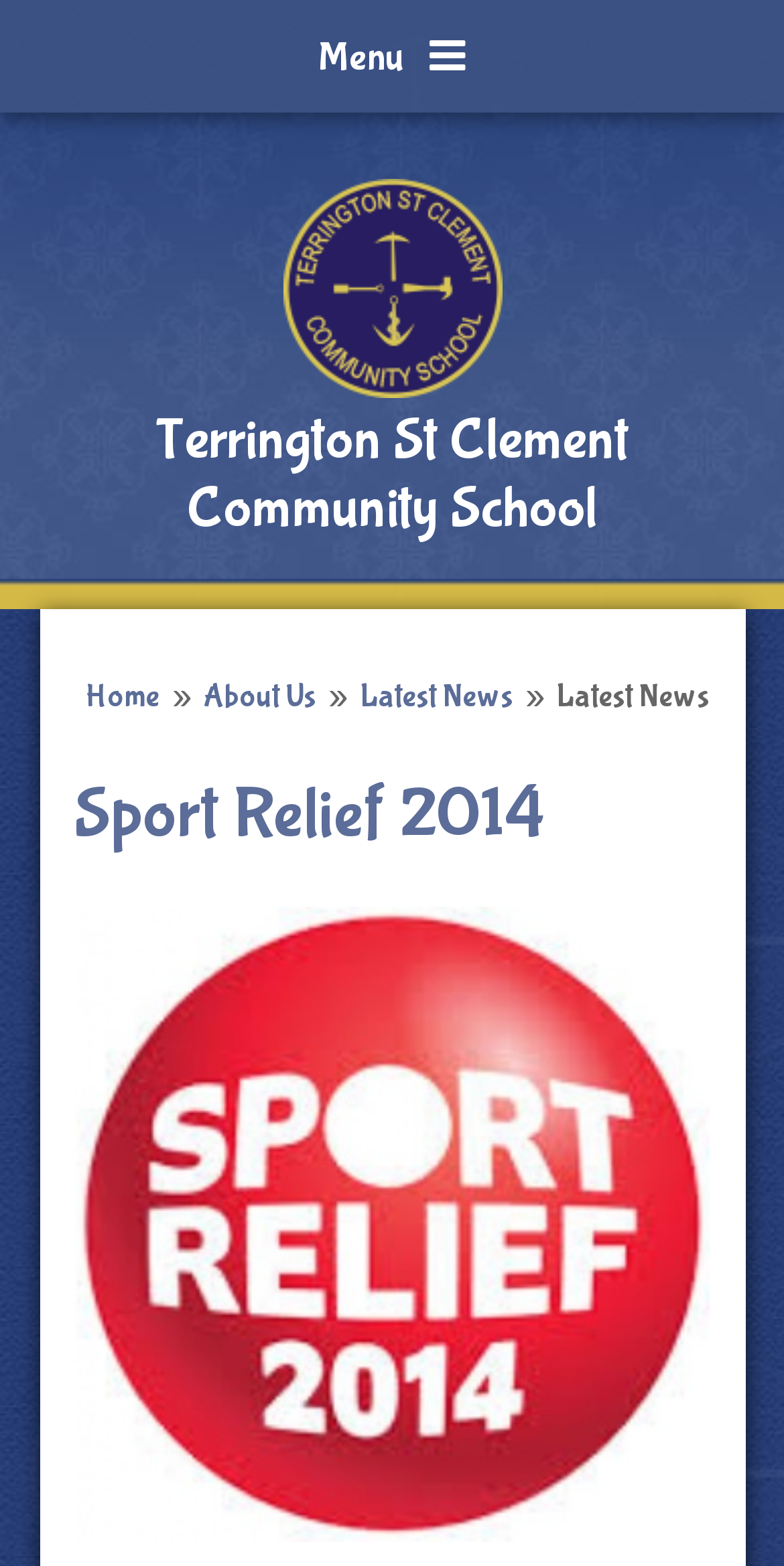Extract the bounding box coordinates for the described element: "Menu Close". The coordinates should be represented as four float numbers between 0 and 1: [left, top, right, bottom].

[0.0, 0.0, 1.0, 0.072]